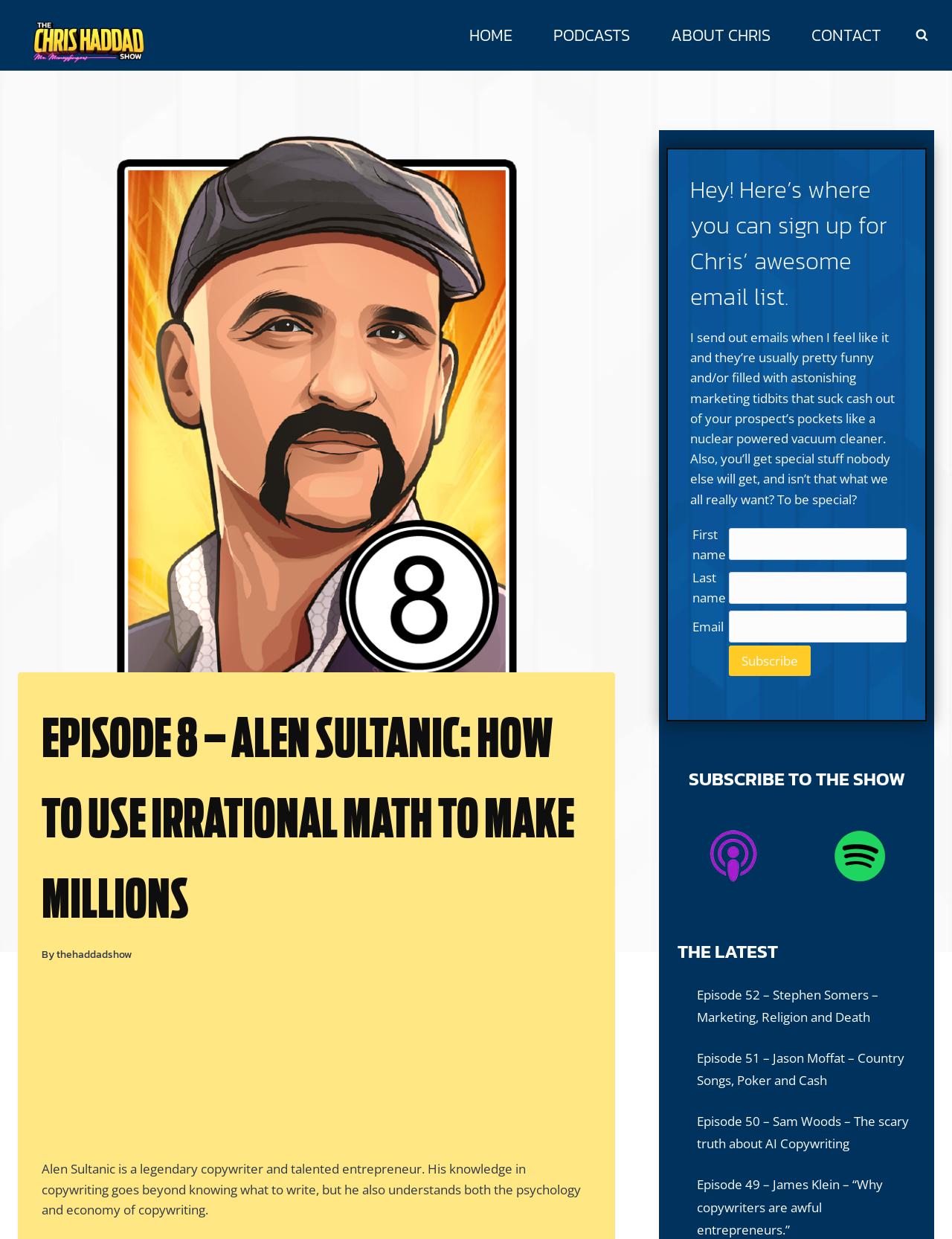Provide a brief response in the form of a single word or phrase:
What is the function of the button at the bottom-right corner of the webpage?

To scroll to top